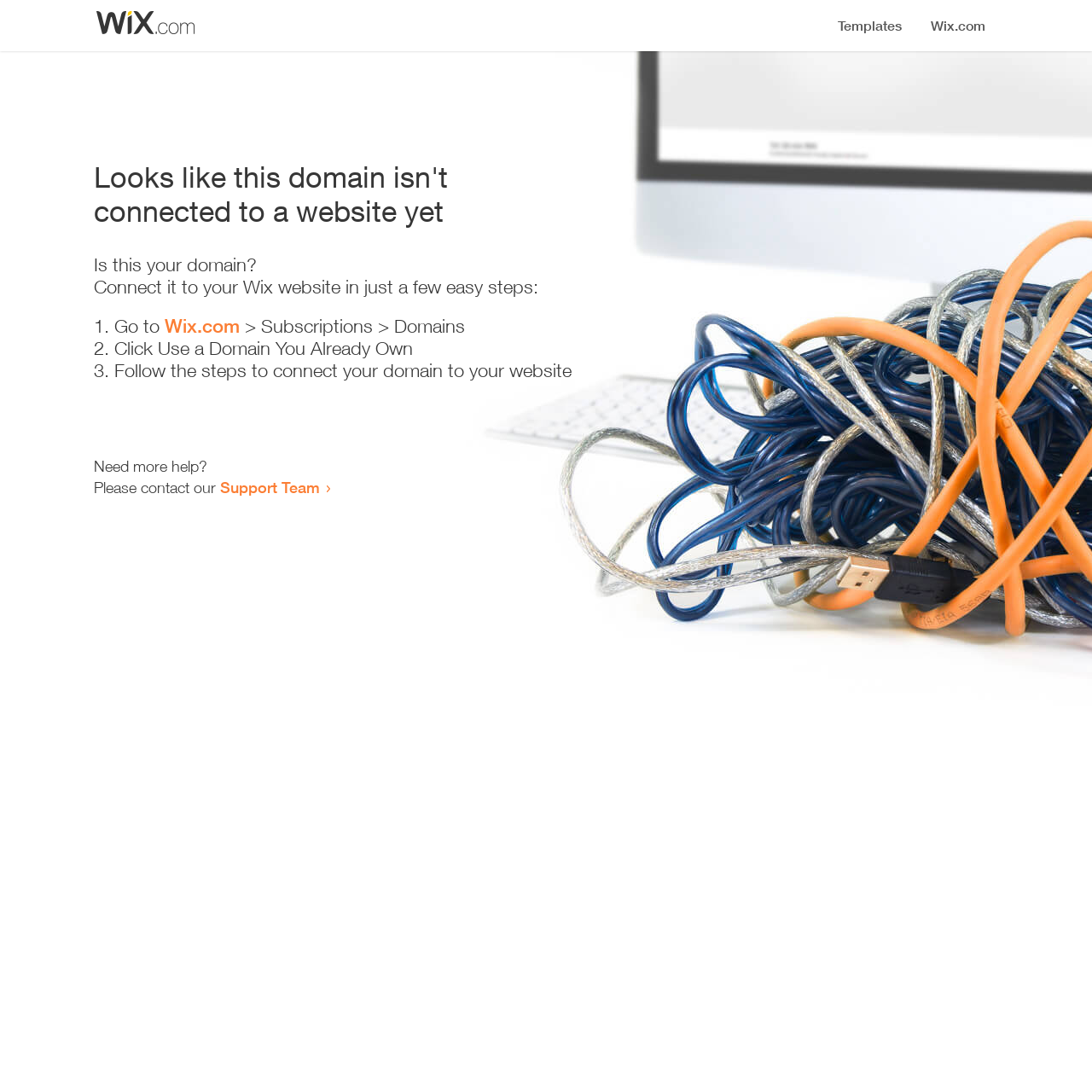Bounding box coordinates are specified in the format (top-left x, top-left y, bottom-right x, bottom-right y). All values are floating point numbers bounded between 0 and 1. Please provide the bounding box coordinate of the region this sentence describes: (631) 751-1420

None